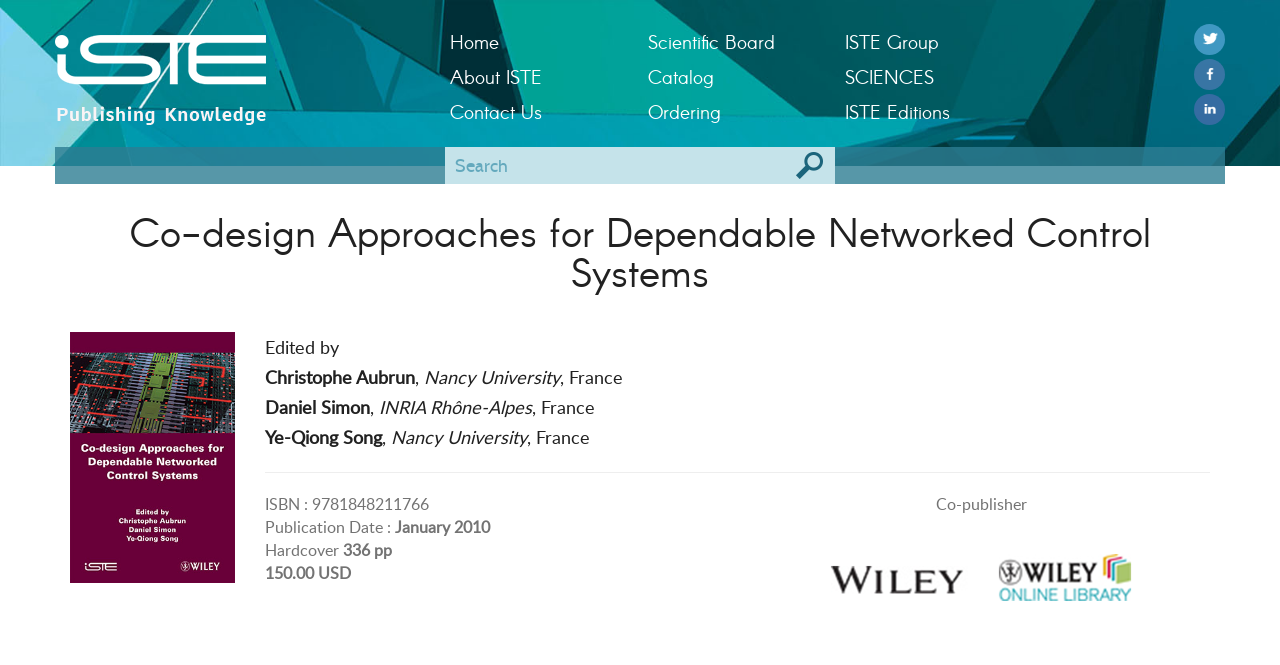Please identify the bounding box coordinates of the clickable region that I should interact with to perform the following instruction: "Visit the 'Wiley' website". The coordinates should be expressed as four float numbers between 0 and 1, i.e., [left, top, right, bottom].

[0.635, 0.776, 0.767, 0.943]